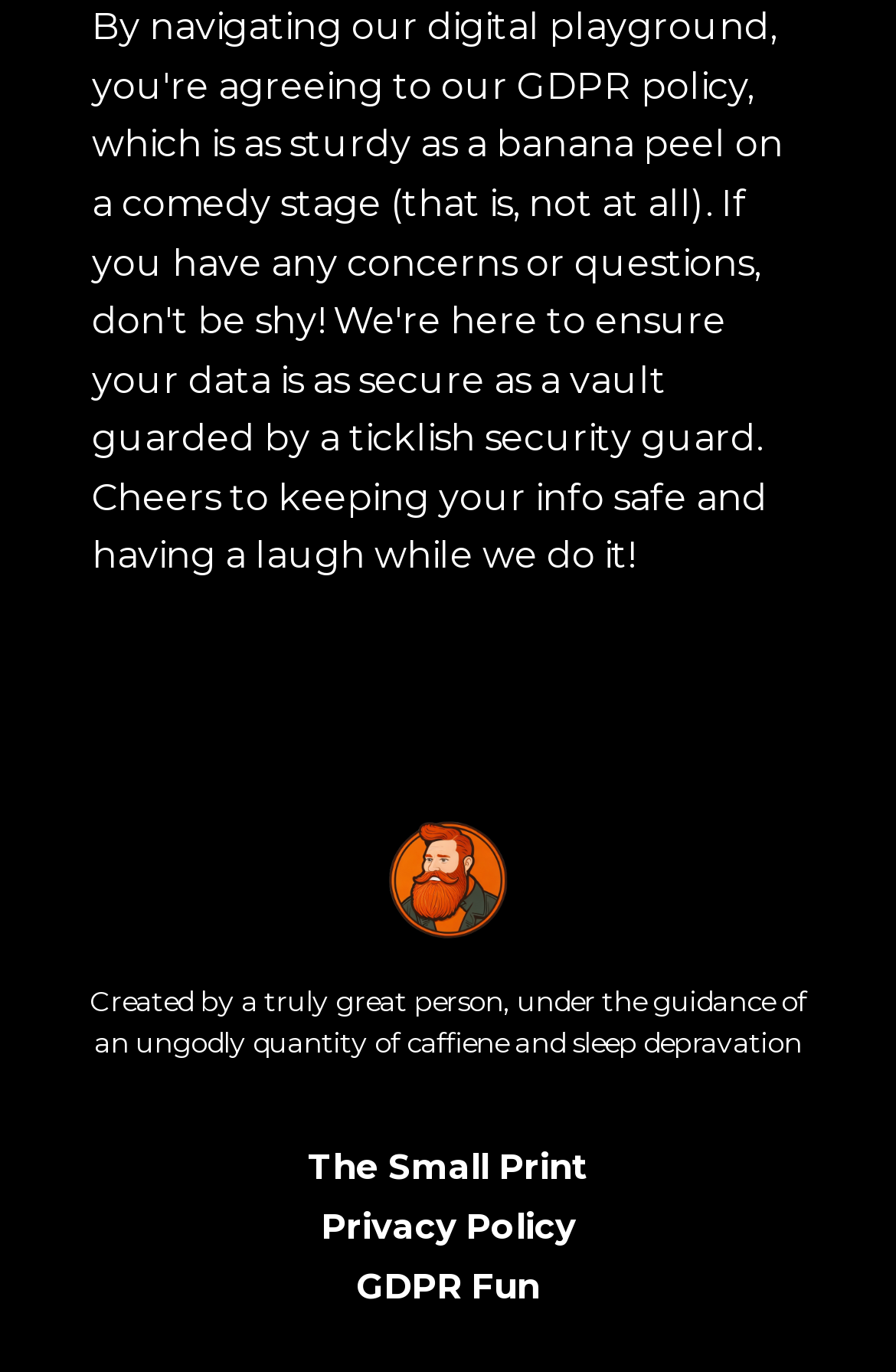Provide a one-word or brief phrase answer to the question:
What is the purpose of the links at the bottom?

Legal information